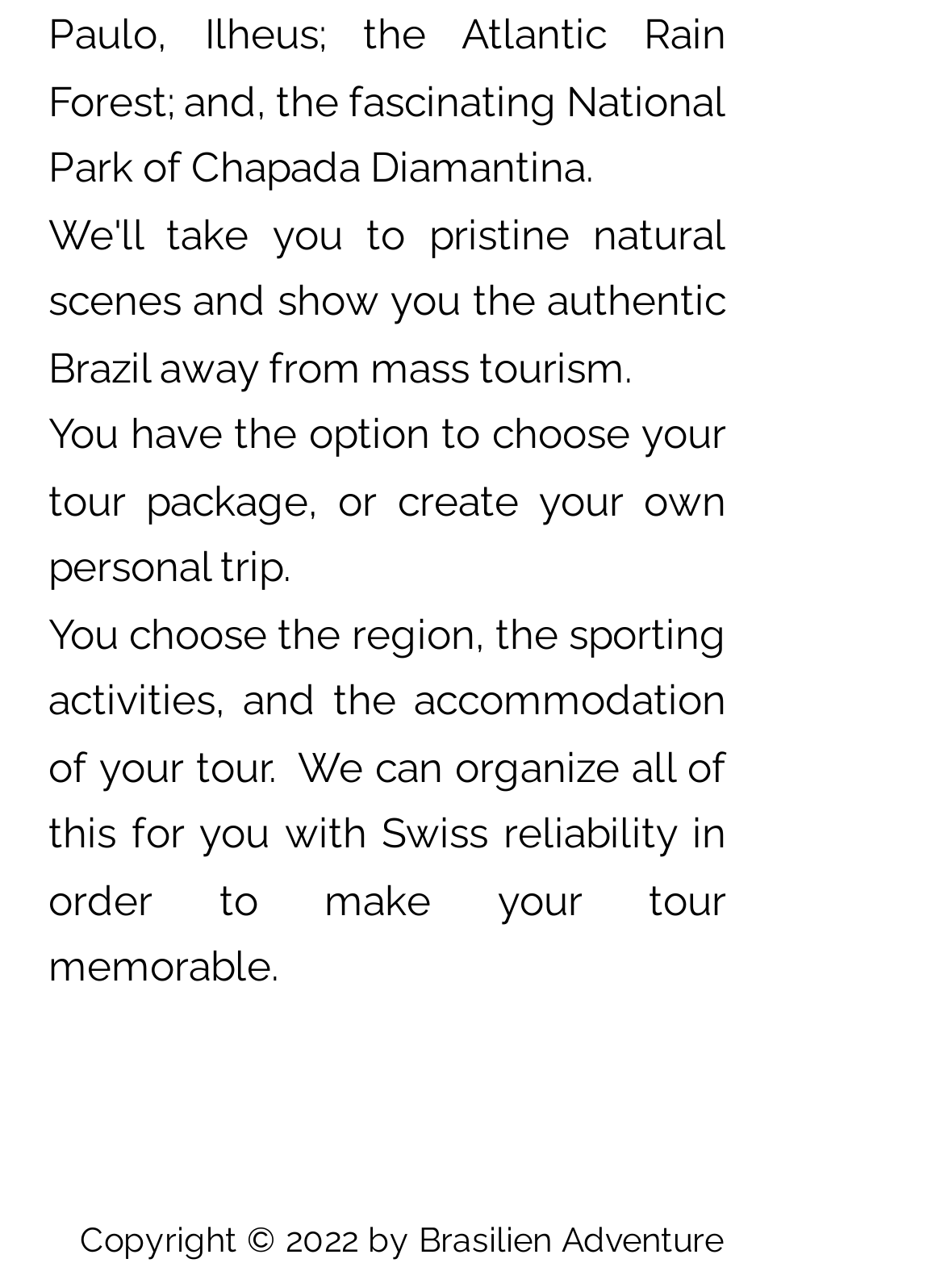Provide the bounding box coordinates of the HTML element this sentence describes: "aria-label="Tumblr Social Icon"".

[0.09, 0.862, 0.141, 0.899]